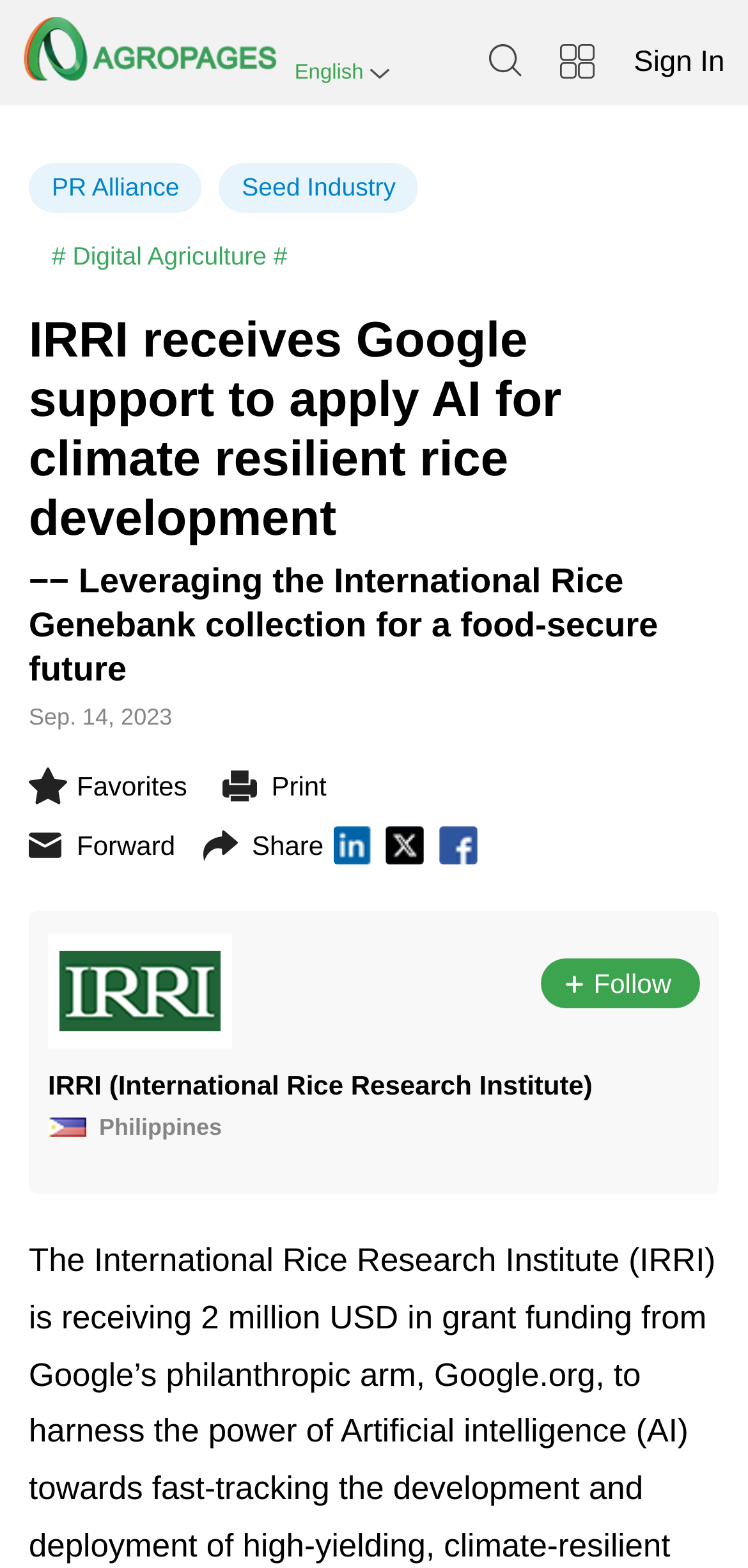Specify the bounding box coordinates of the area to click in order to follow the given instruction: "Go to the PR Alliance page."

[0.038, 0.104, 0.27, 0.136]